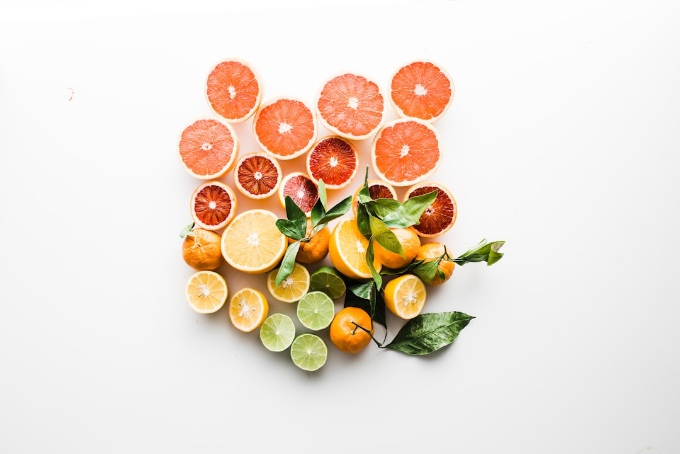What adds a touch of nature to the display? Based on the image, give a response in one word or a short phrase.

Lush green leaves